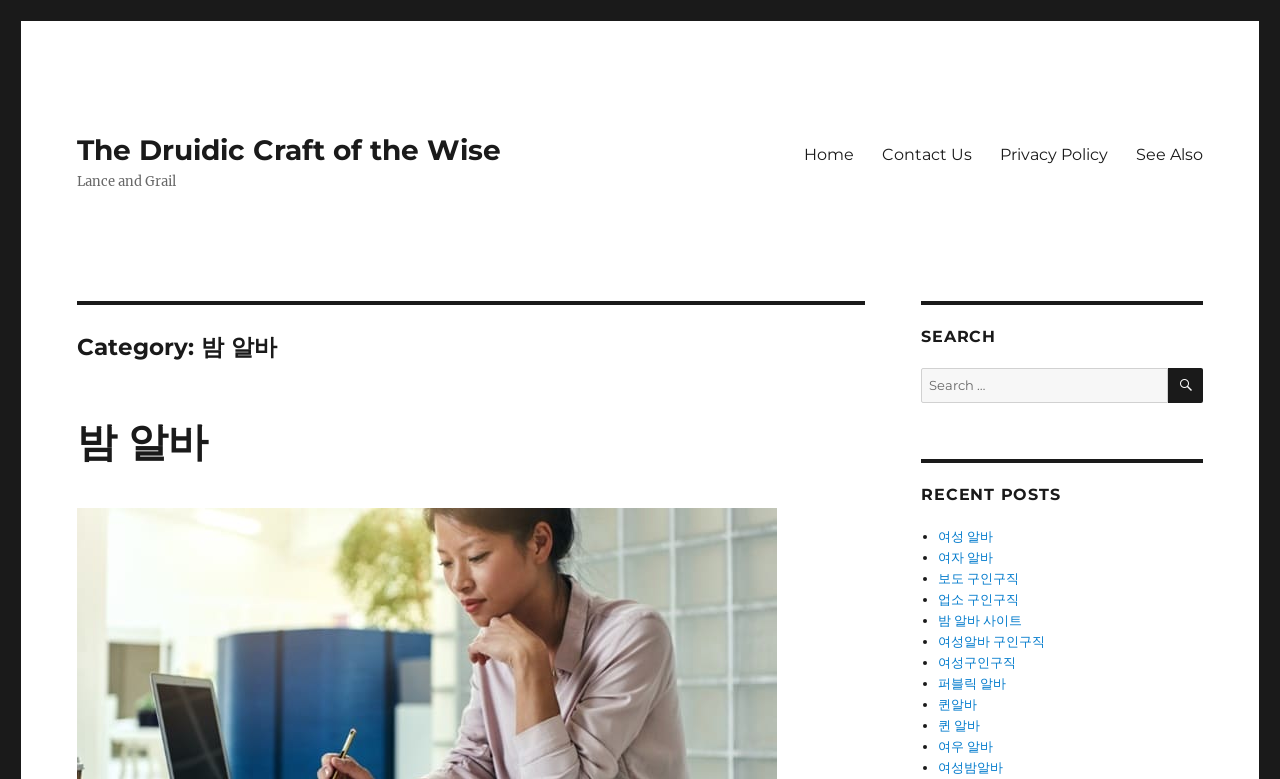Locate the bounding box coordinates of the area where you should click to accomplish the instruction: "Visit the Galerie Pop Art & Street Art page".

None